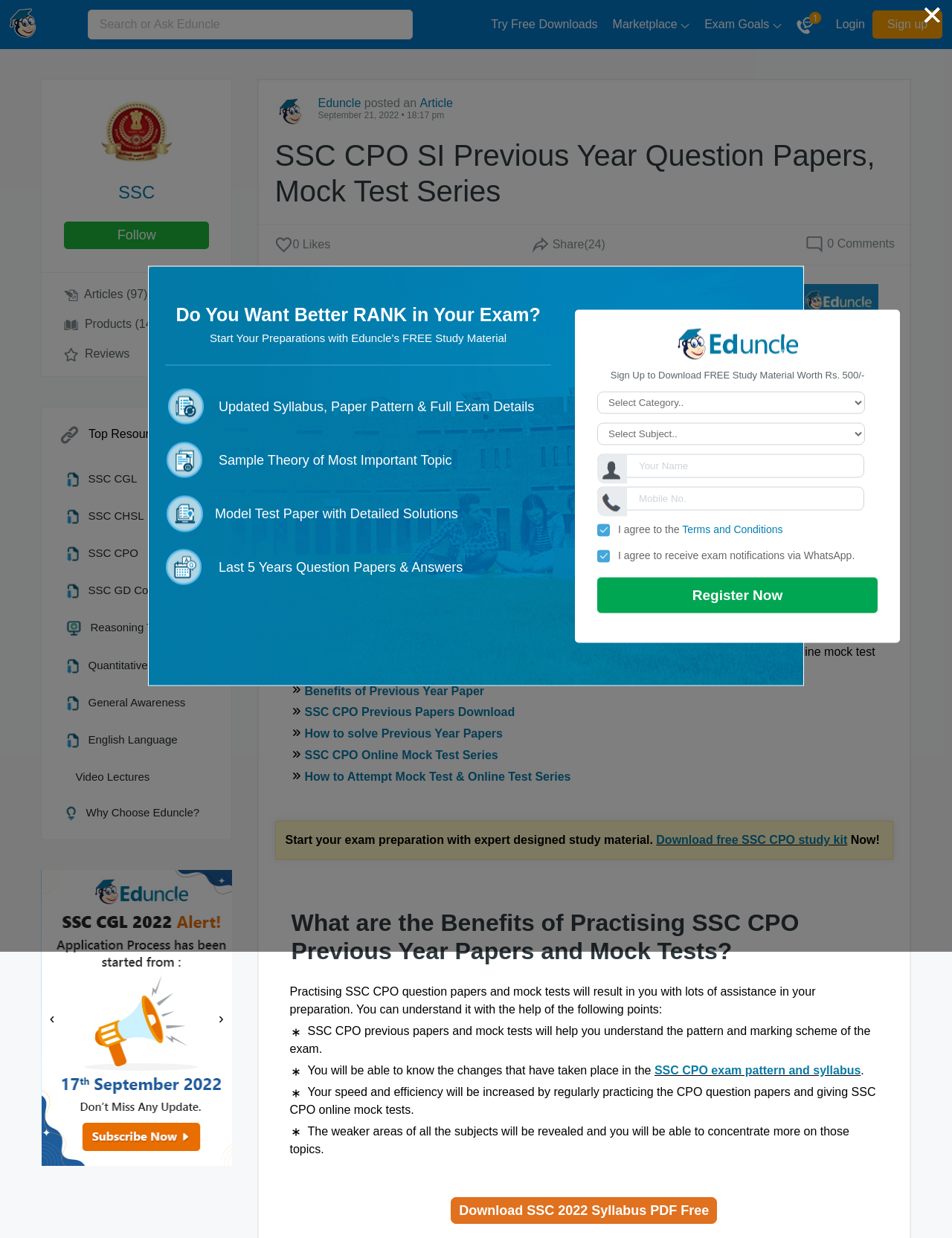Please reply to the following question using a single word or phrase: 
What is the benefit of practicing SSC CPO previous year papers and mock tests?

Improves speed and efficiency